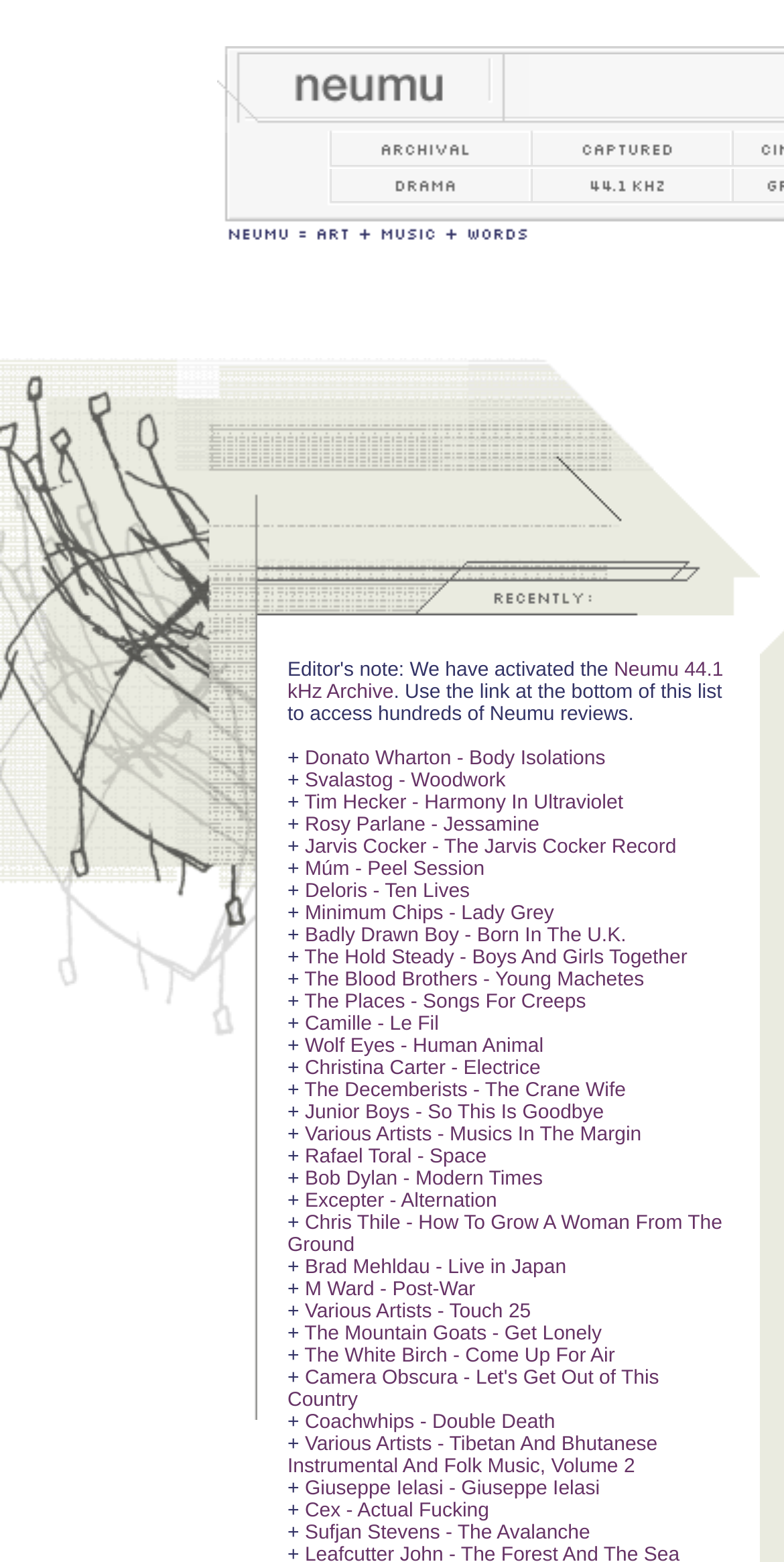Return the bounding box coordinates of the UI element that corresponds to this description: "Giuseppe Ielasi - Giuseppe Ielasi". The coordinates must be given as four float numbers in the range of 0 and 1, [left, top, right, bottom].

[0.389, 0.946, 0.765, 0.961]